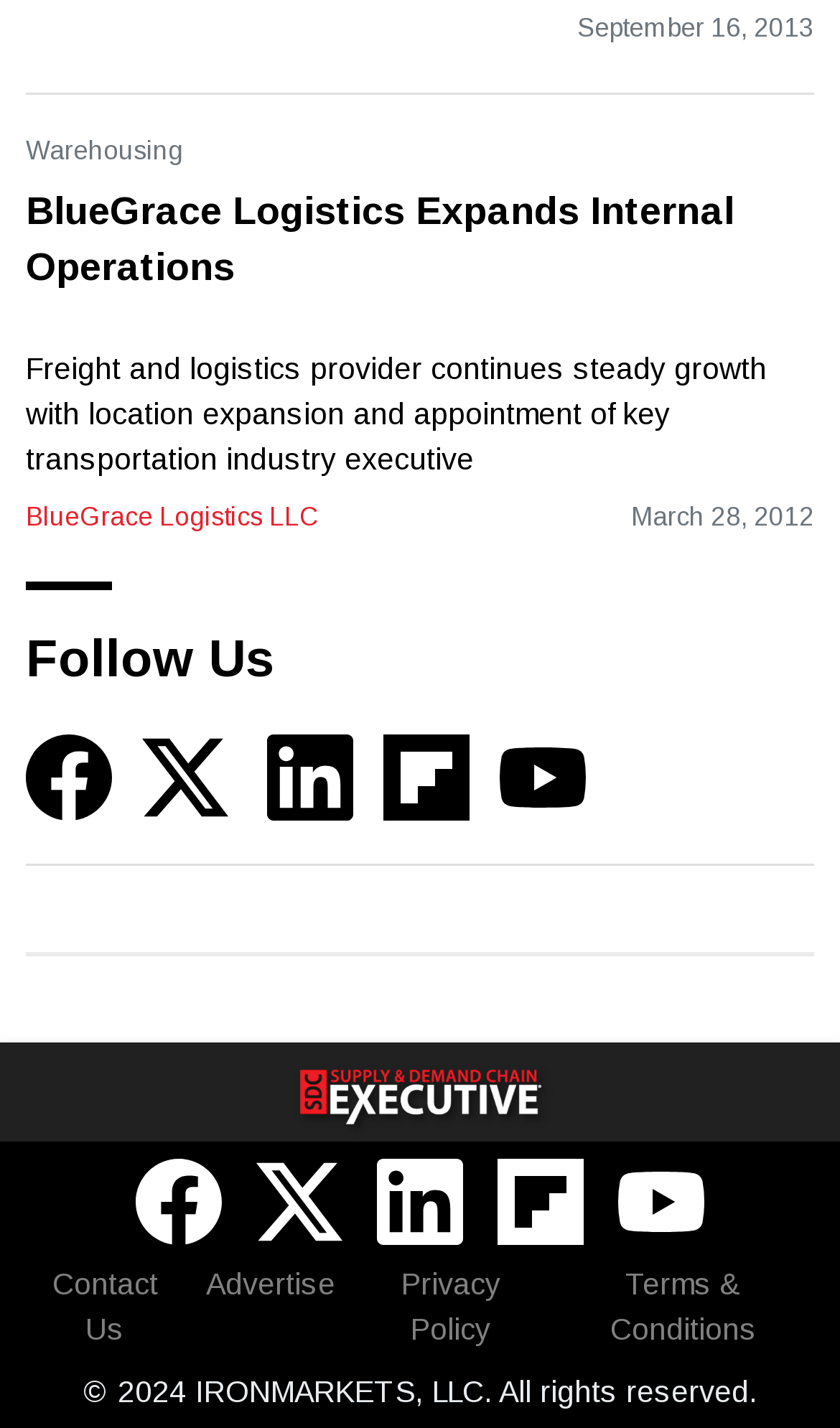Predict the bounding box of the UI element based on this description: "Contact Us".

[0.046, 0.884, 0.204, 0.947]